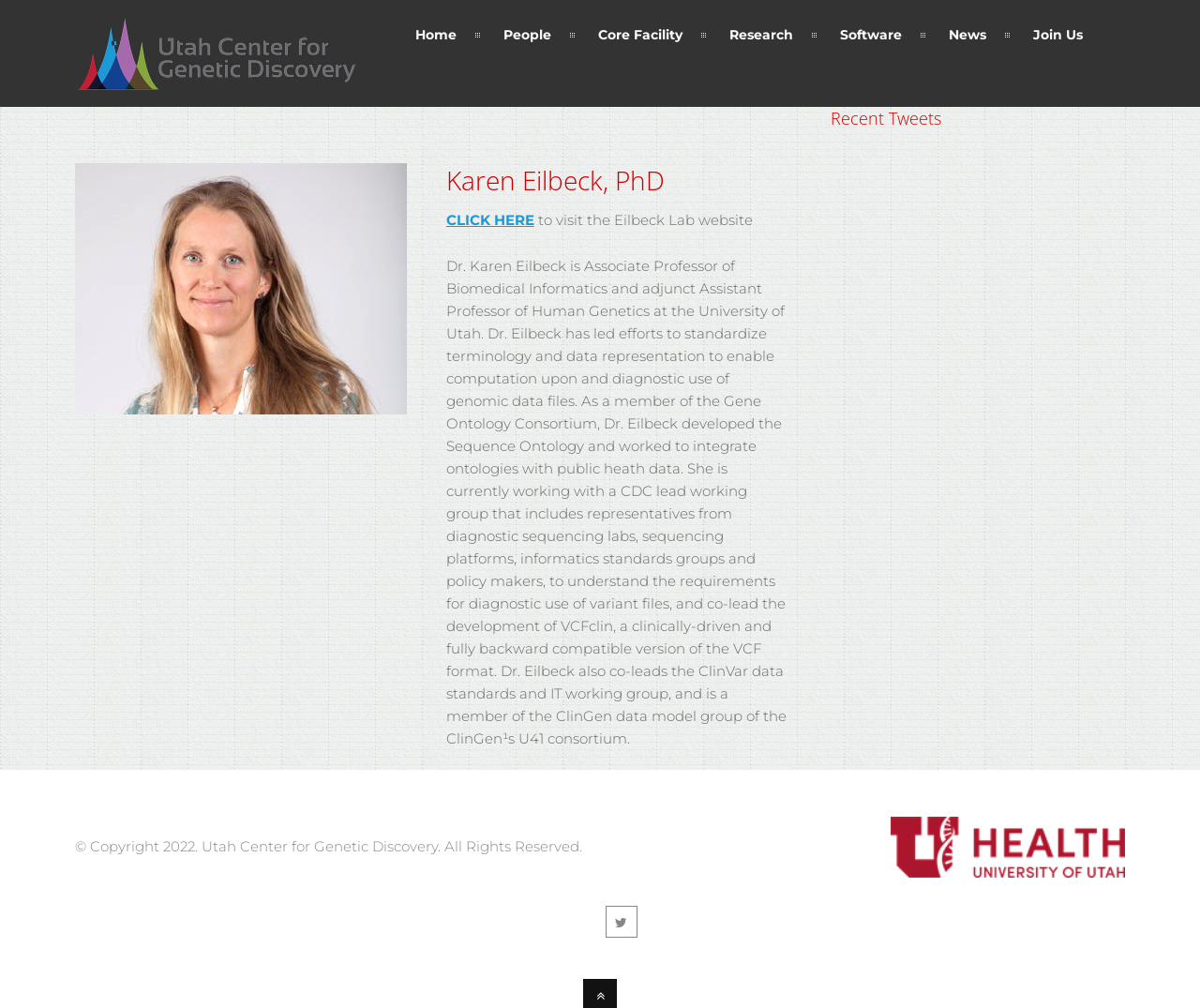What is the name of the format Dr. Eilbeck is working on?
Please provide a single word or phrase based on the screenshot.

VCFclin